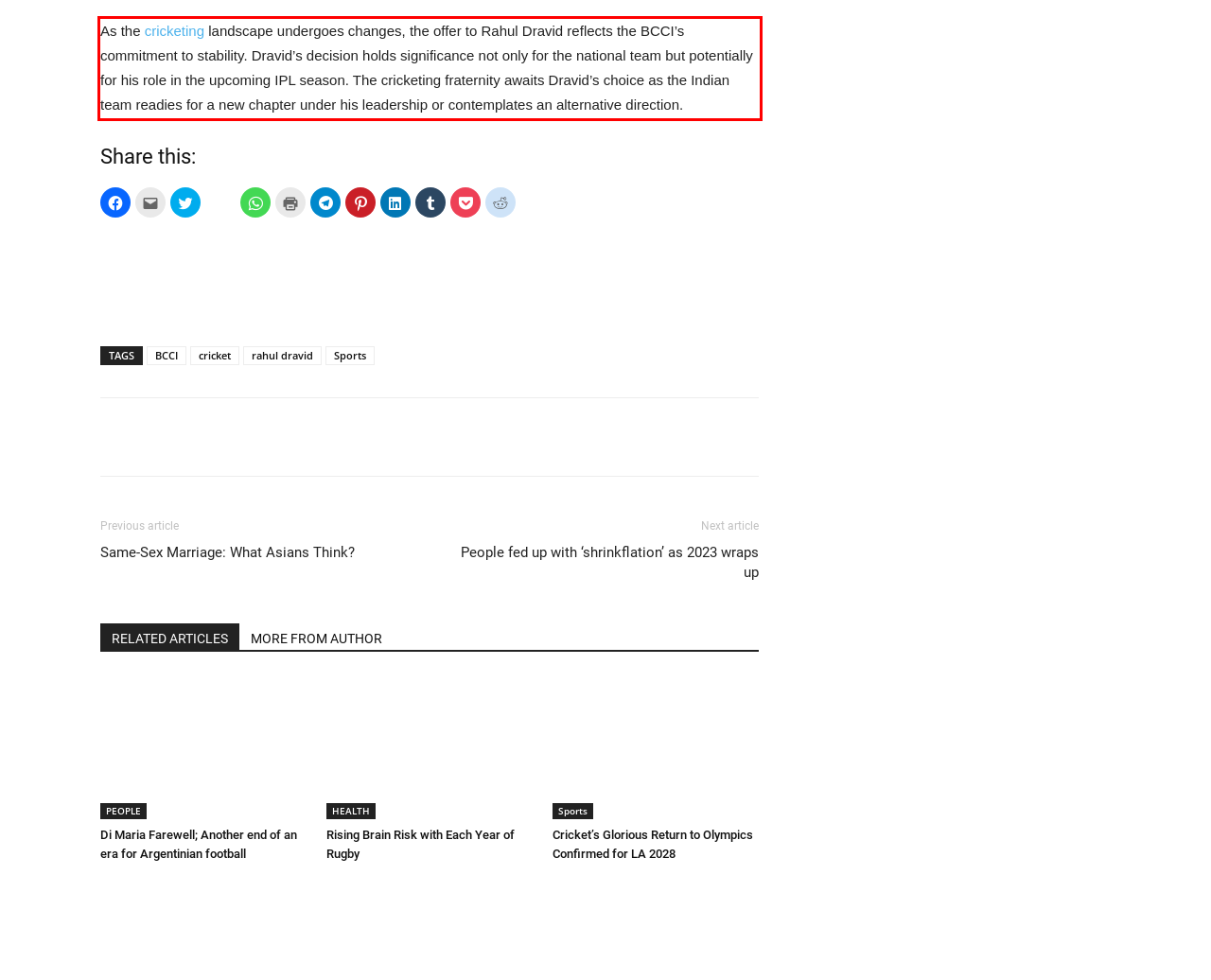Using the provided screenshot, read and generate the text content within the red-bordered area.

As the cricketing landscape undergoes changes, the offer to Rahul Dravid reflects the BCCI’s commitment to stability. Dravid’s decision holds significance not only for the national team but potentially for his role in the upcoming IPL season. The cricketing fraternity awaits Dravid’s choice as the Indian team readies for a new chapter under his leadership or contemplates an alternative direction.